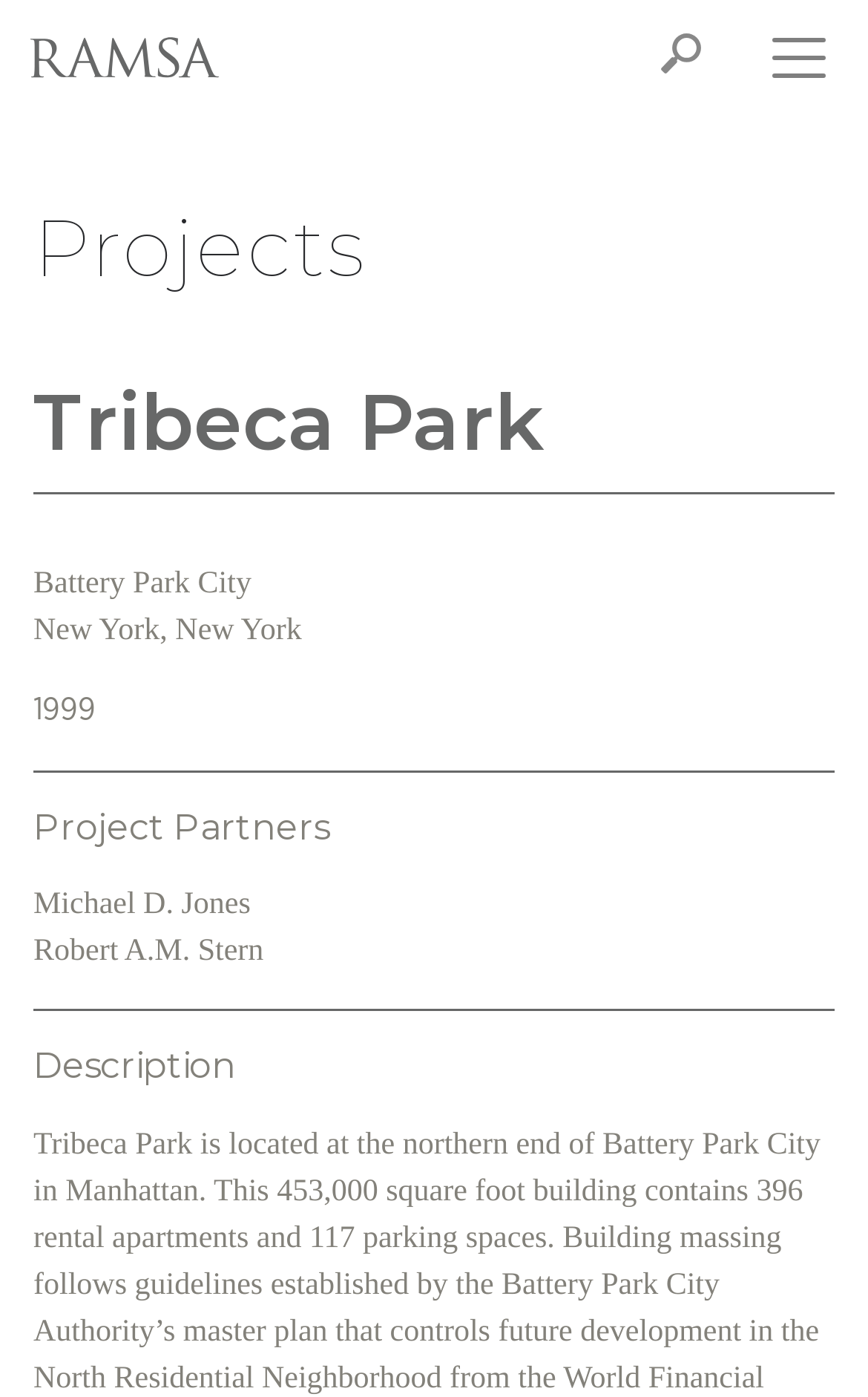Offer a meticulous caption that includes all visible features of the webpage.

The webpage is about Tribeca Park, a building located in Battery Park City, Manhattan. At the top left corner, there is a link to skip to the main content. Next to it, there is a logo of RAMSA (Robert A.M. Stern Architects, LLP) with a link to the RAMSA website. On the top right corner, there is a search bar with a search button and a toggle navigation button.

Below the top navigation bar, there are several headings and paragraphs that provide information about the project. The first heading is "Projects", followed by a subheading "Tribeca Park". Below the subheading, there are three lines of text that describe the location of the building: "Battery Park City", "New York, New York", and "1999", which is likely the year the project was completed.

Further down, there is a heading "Project Partners" with two links to the partners' names: Michael D. Jones and Robert A.M. Stern. Finally, there is a heading "Description" that likely provides a detailed description of the project, but the content is not provided in the accessibility tree.